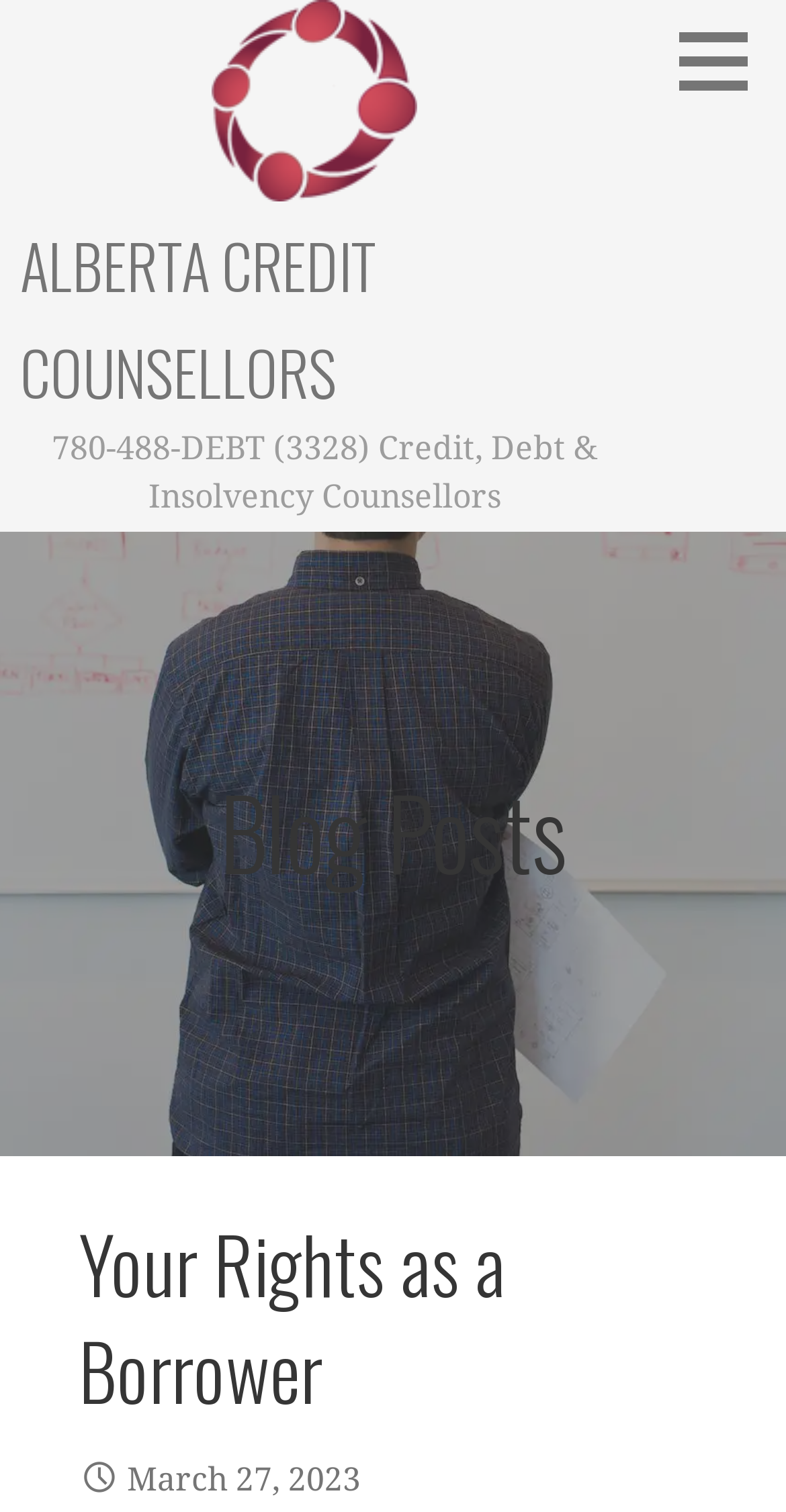Please answer the following question using a single word or phrase: 
What is the purpose of the webpage?

To provide information on dealing with debt collectors